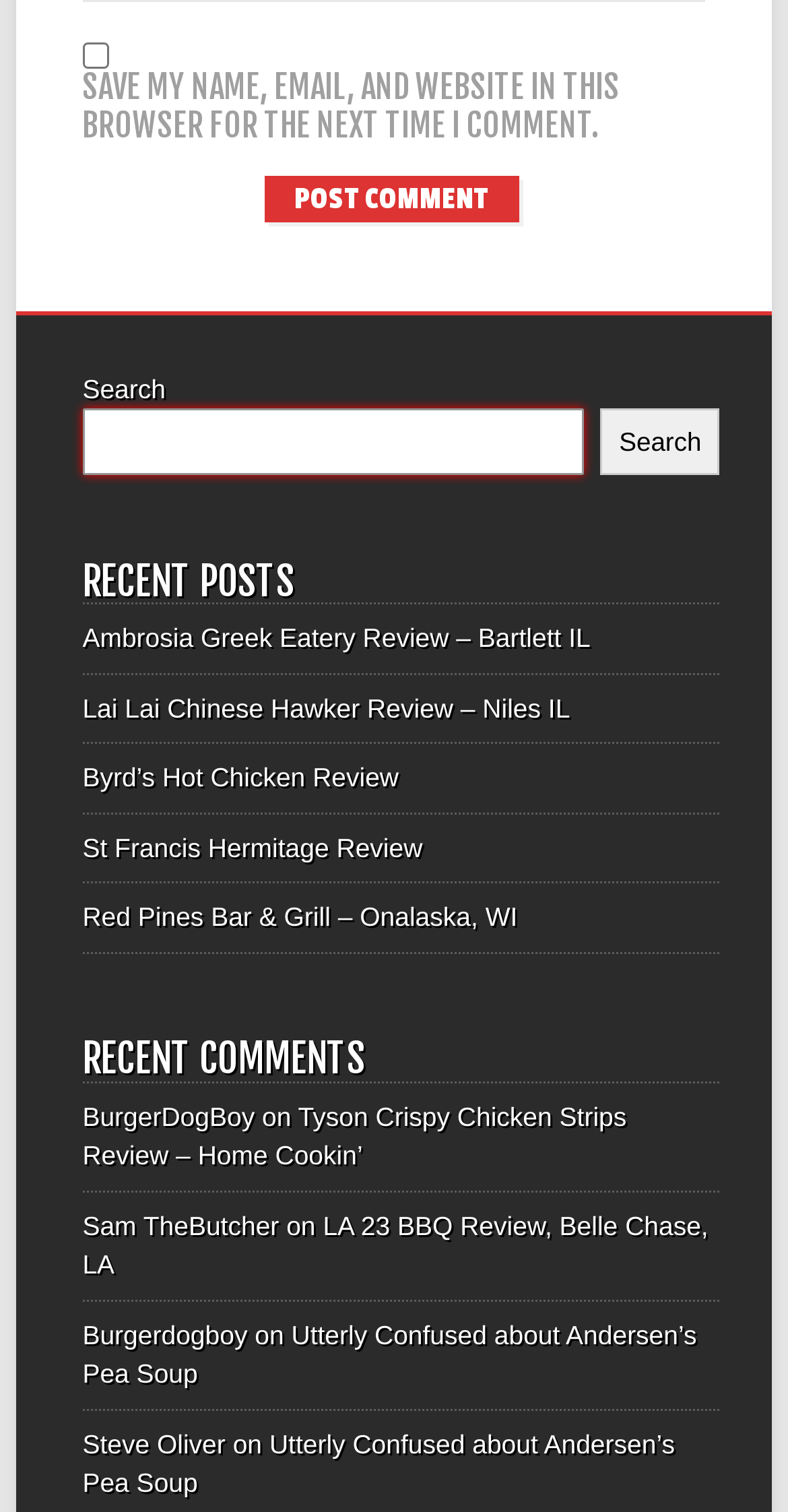Find the bounding box coordinates for the area that should be clicked to accomplish the instruction: "Read Ambrosia Greek Eatery Review".

[0.105, 0.412, 0.749, 0.432]